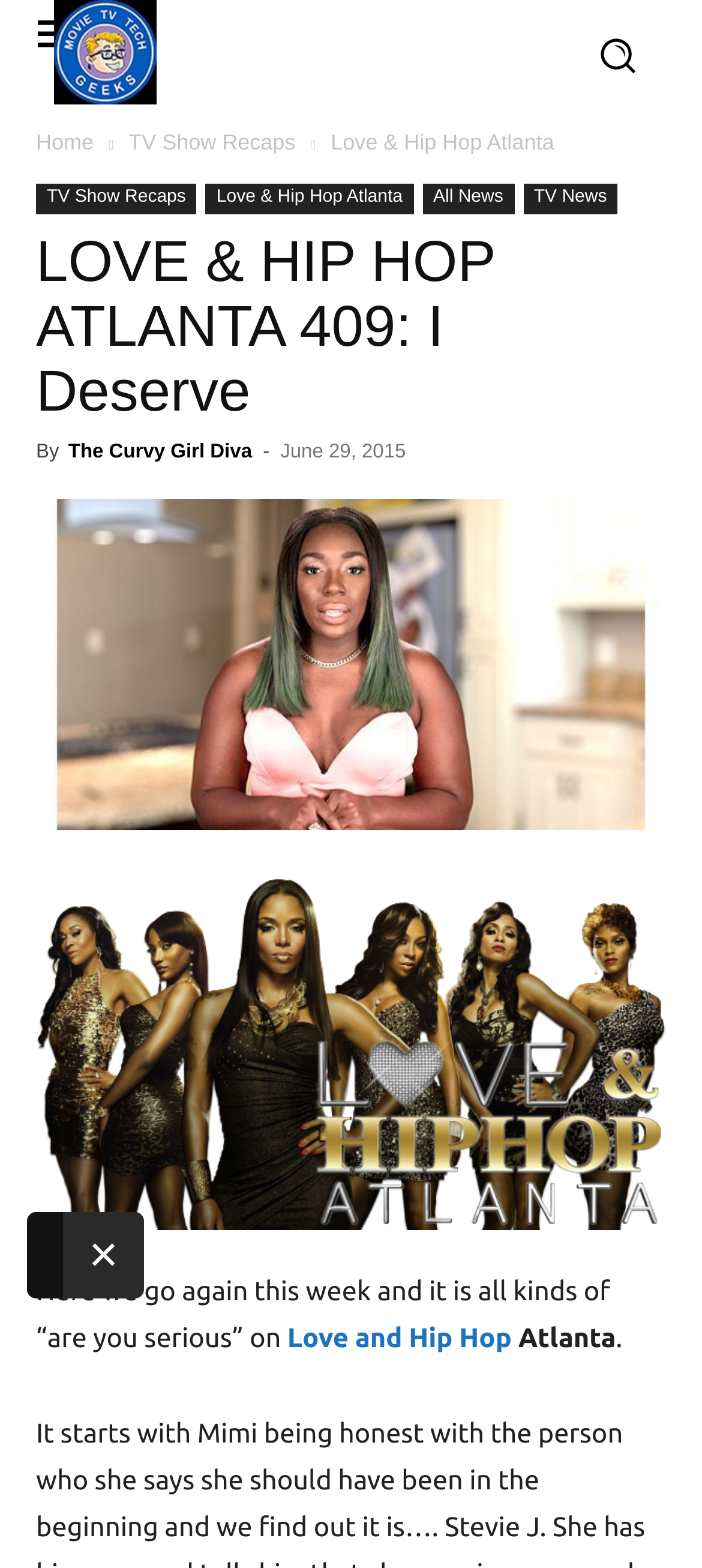What is the name of the TV show being discussed?
Using the screenshot, give a one-word or short phrase answer.

Love & Hip Hop Atlanta